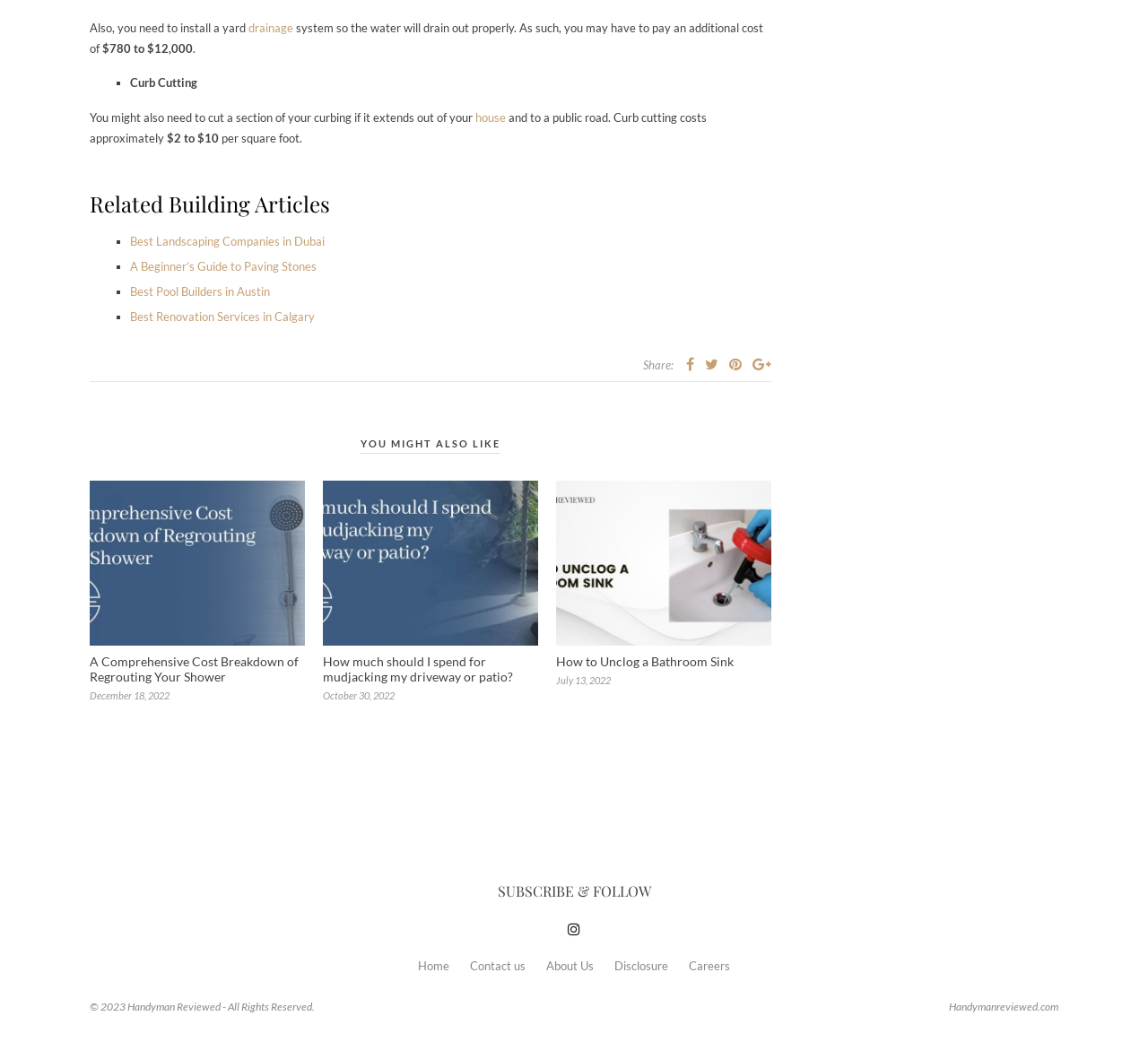What is the cost of installing a yard drainage system? Based on the screenshot, please respond with a single word or phrase.

$780 to $12,000